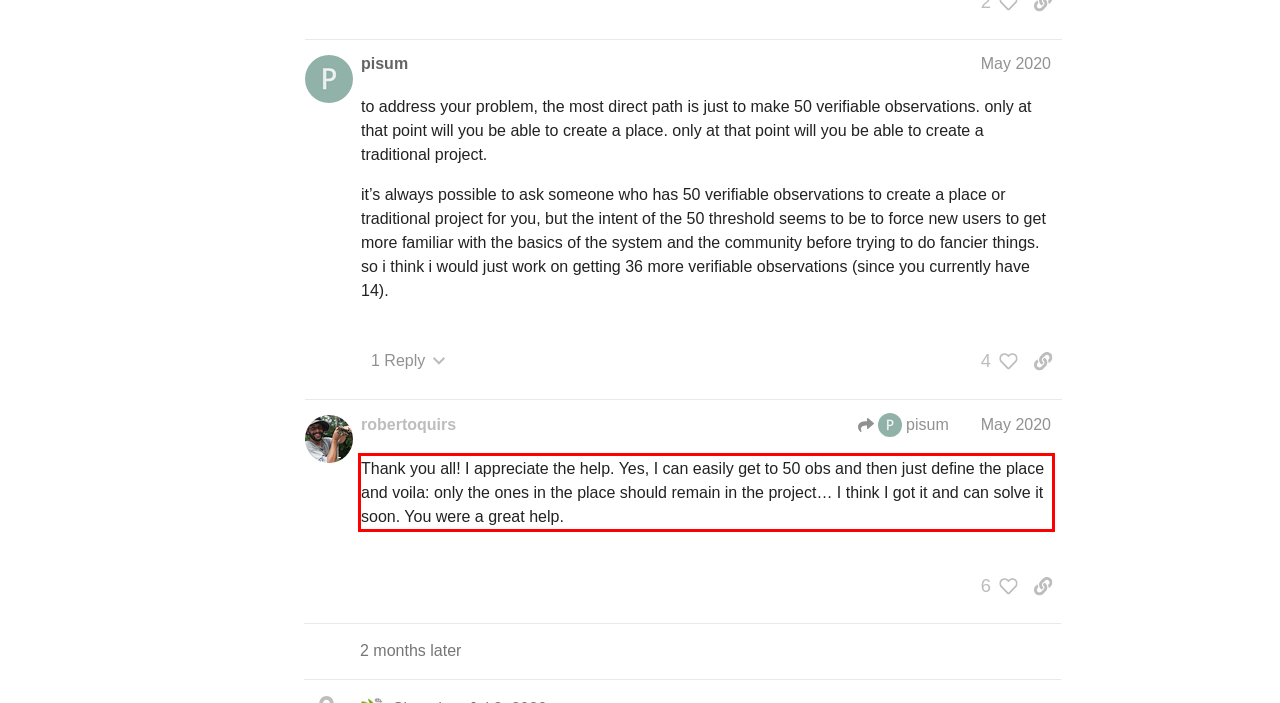You are provided with a screenshot of a webpage that includes a UI element enclosed in a red rectangle. Extract the text content inside this red rectangle.

Thank you all! I appreciate the help. Yes, I can easily get to 50 obs and then just define the place and voila: only the ones in the place should remain in the project… I think I got it and can solve it soon. You were a great help.